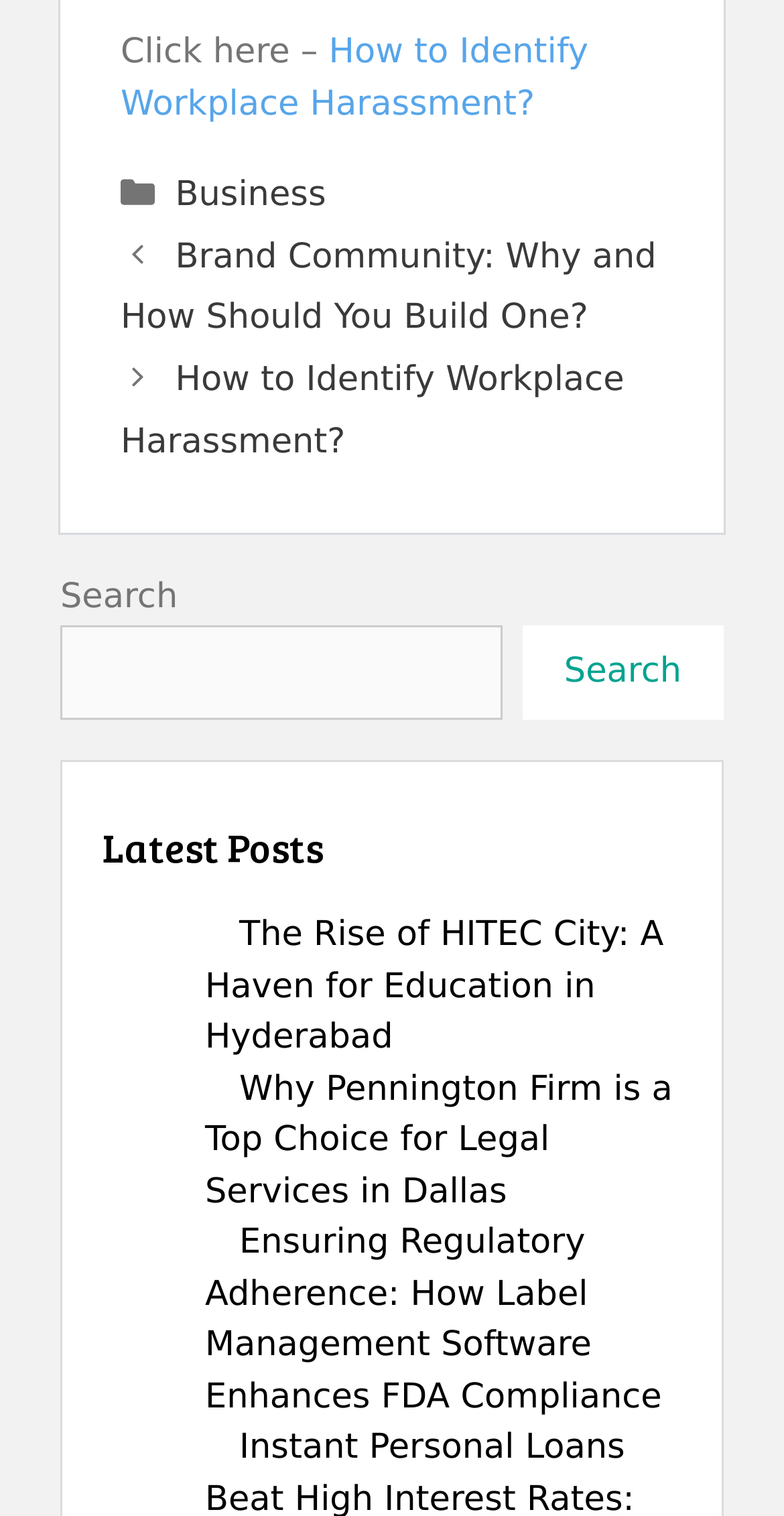Please find the bounding box coordinates of the element that needs to be clicked to perform the following instruction: "Click on 'How to Identify Workplace Harassment?'". The bounding box coordinates should be four float numbers between 0 and 1, represented as [left, top, right, bottom].

[0.154, 0.022, 0.75, 0.082]